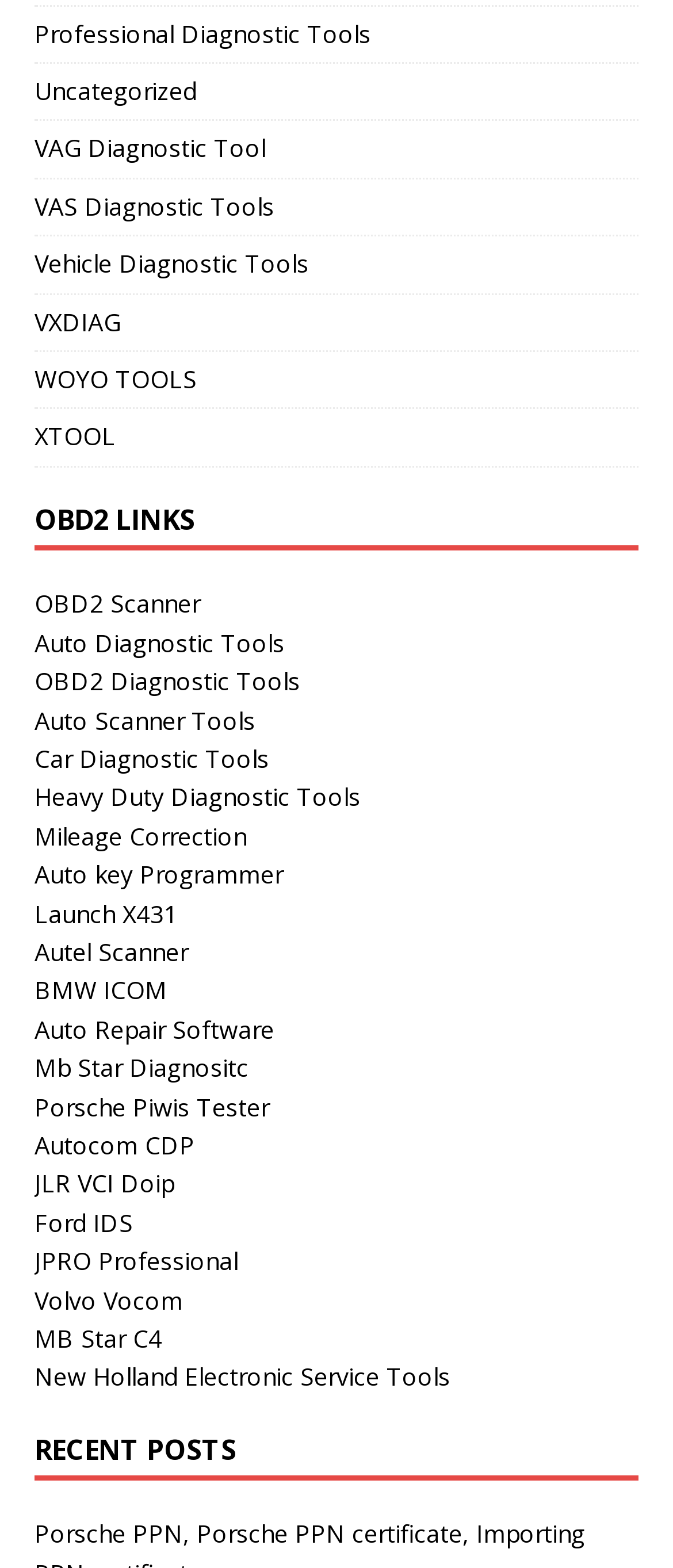Given the description Heavy Duty Diagnostic Tools, predict the bounding box coordinates of the UI element. Ensure the coordinates are in the format (top-left x, top-left y, bottom-right x, bottom-right y) and all values are between 0 and 1.

[0.051, 0.498, 0.536, 0.519]